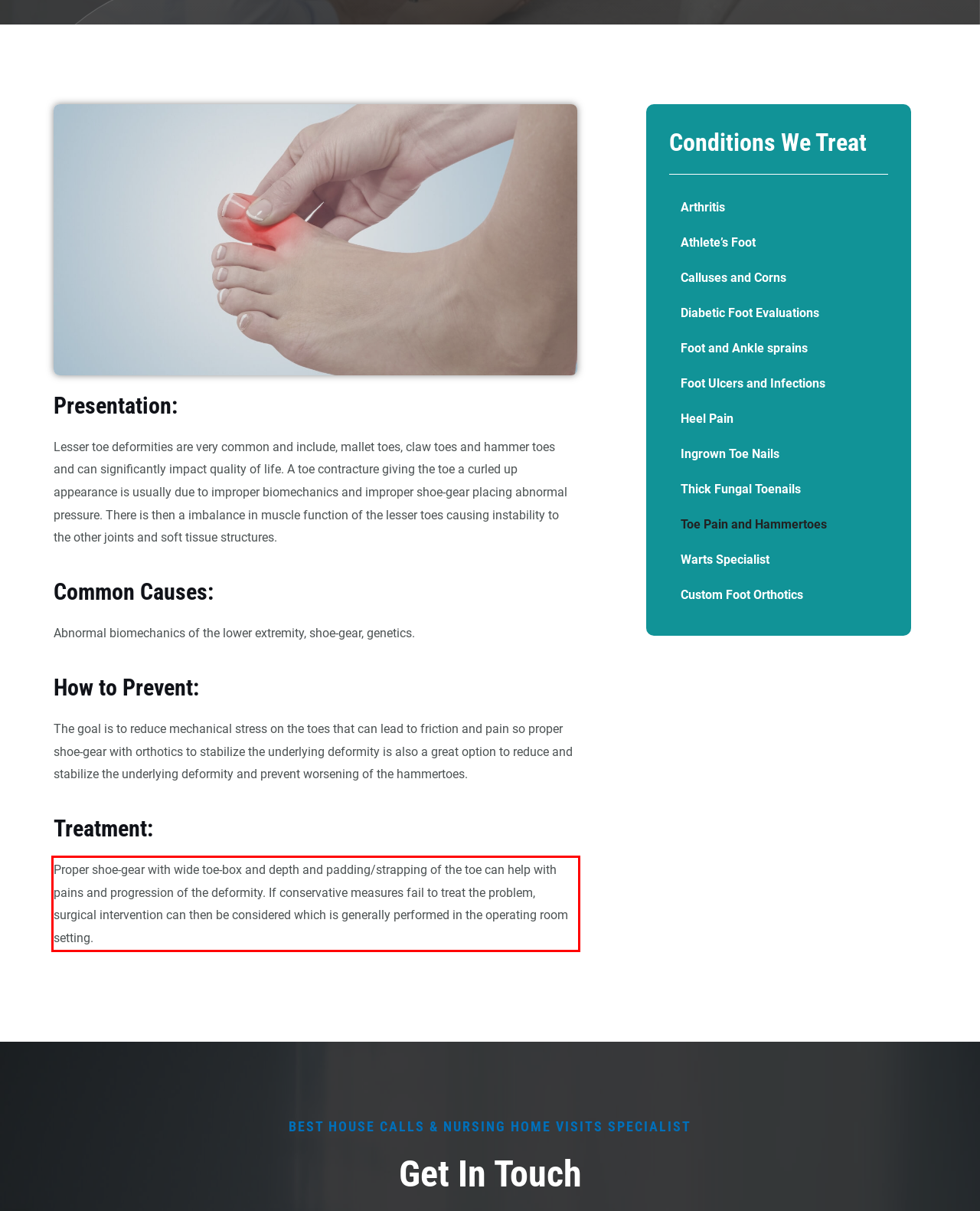In the screenshot of the webpage, find the red bounding box and perform OCR to obtain the text content restricted within this red bounding box.

Proper shoe-gear with wide toe-box and depth and padding/strapping of the toe can help with pains and progression of the deformity. If conservative measures fail to treat the problem, surgical intervention can then be considered which is generally performed in the operating room setting.